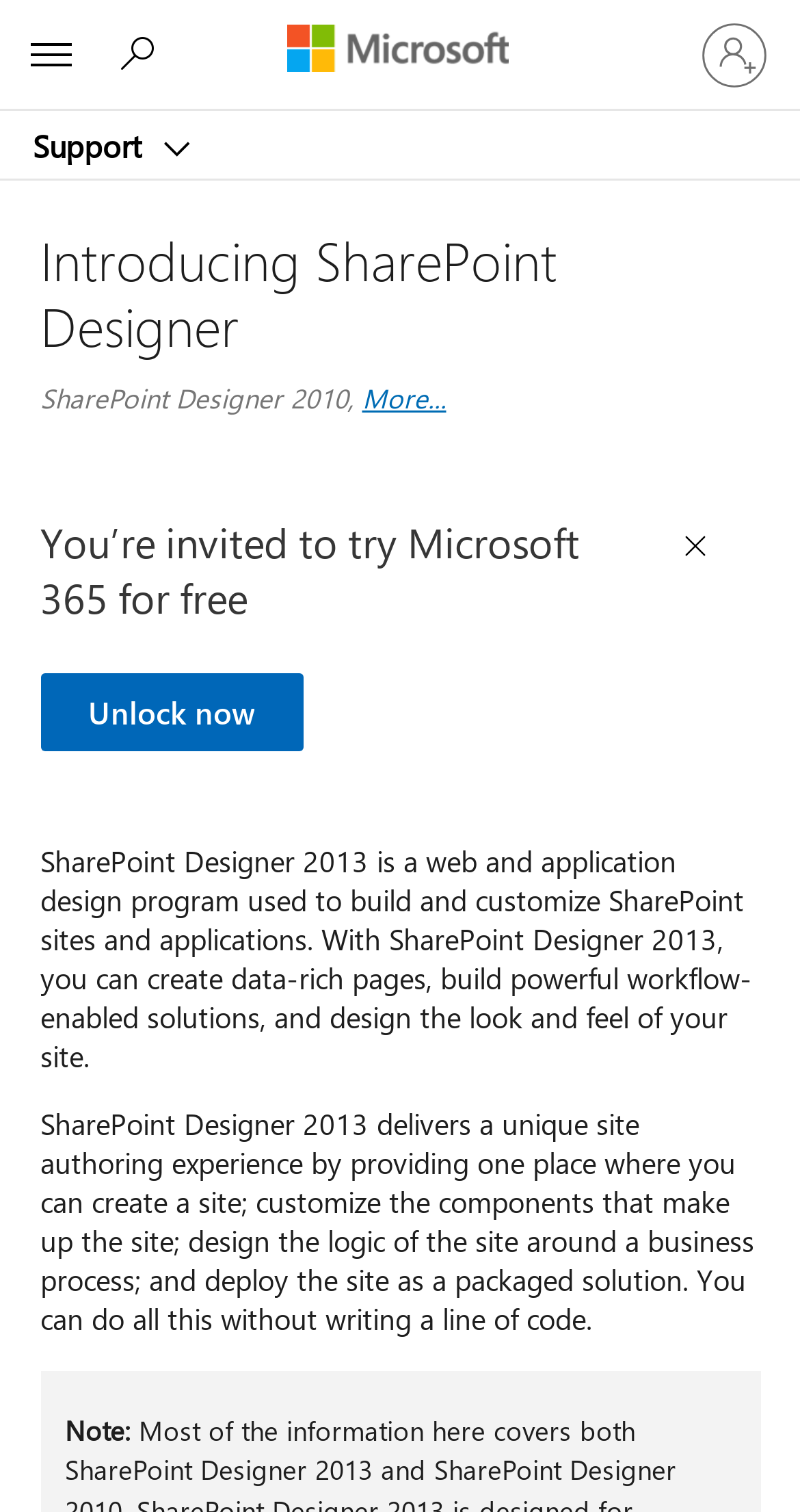Locate the bounding box coordinates of the clickable part needed for the task: "Sign in to your account".

[0.856, 0.003, 0.979, 0.069]